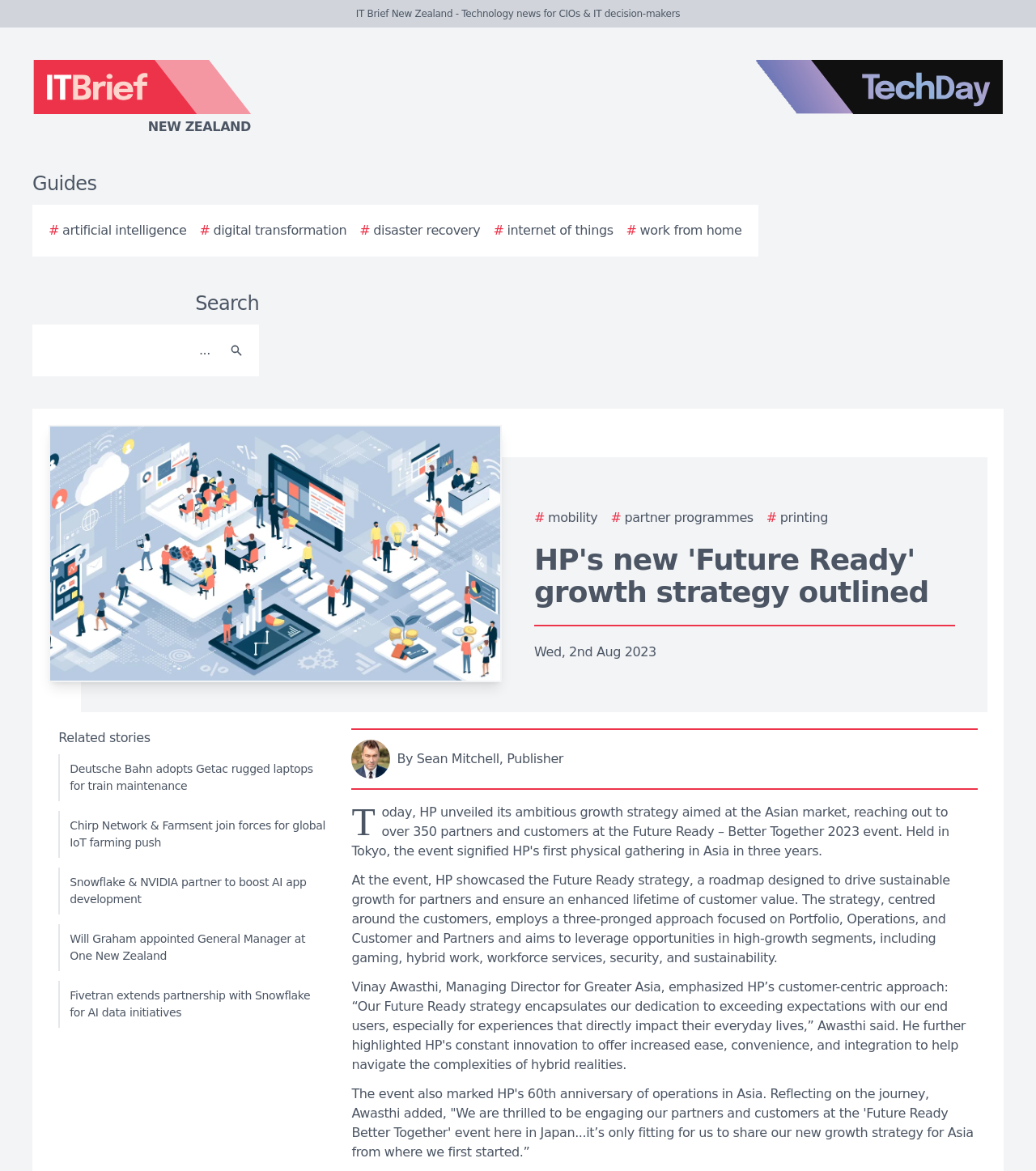What is the logo on the top left?
Please look at the screenshot and answer using one word or phrase.

IT Brief New Zealand logo